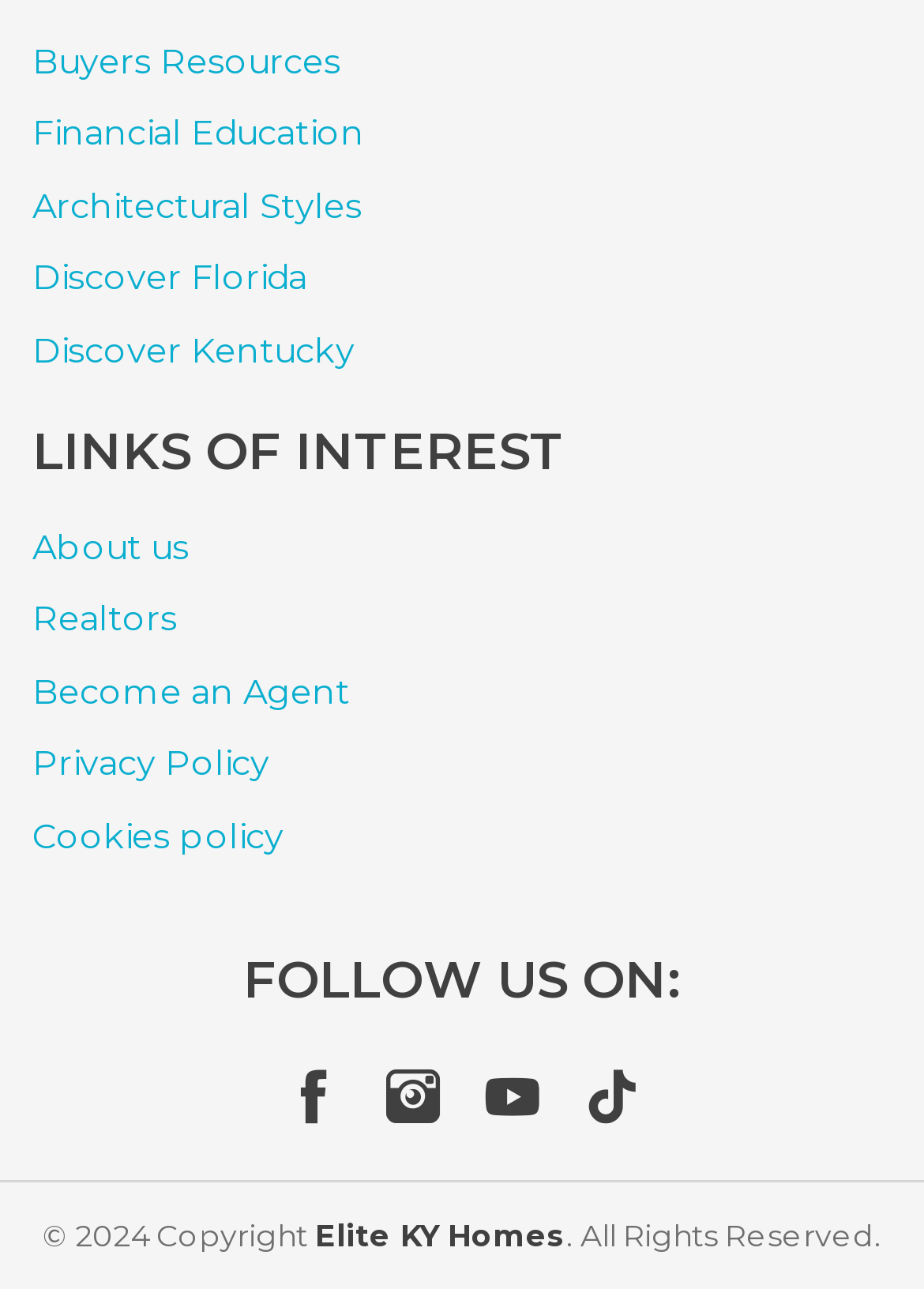What is the last link in the 'LINKS OF INTEREST' section?
Using the image, answer in one word or phrase.

Cookies policy